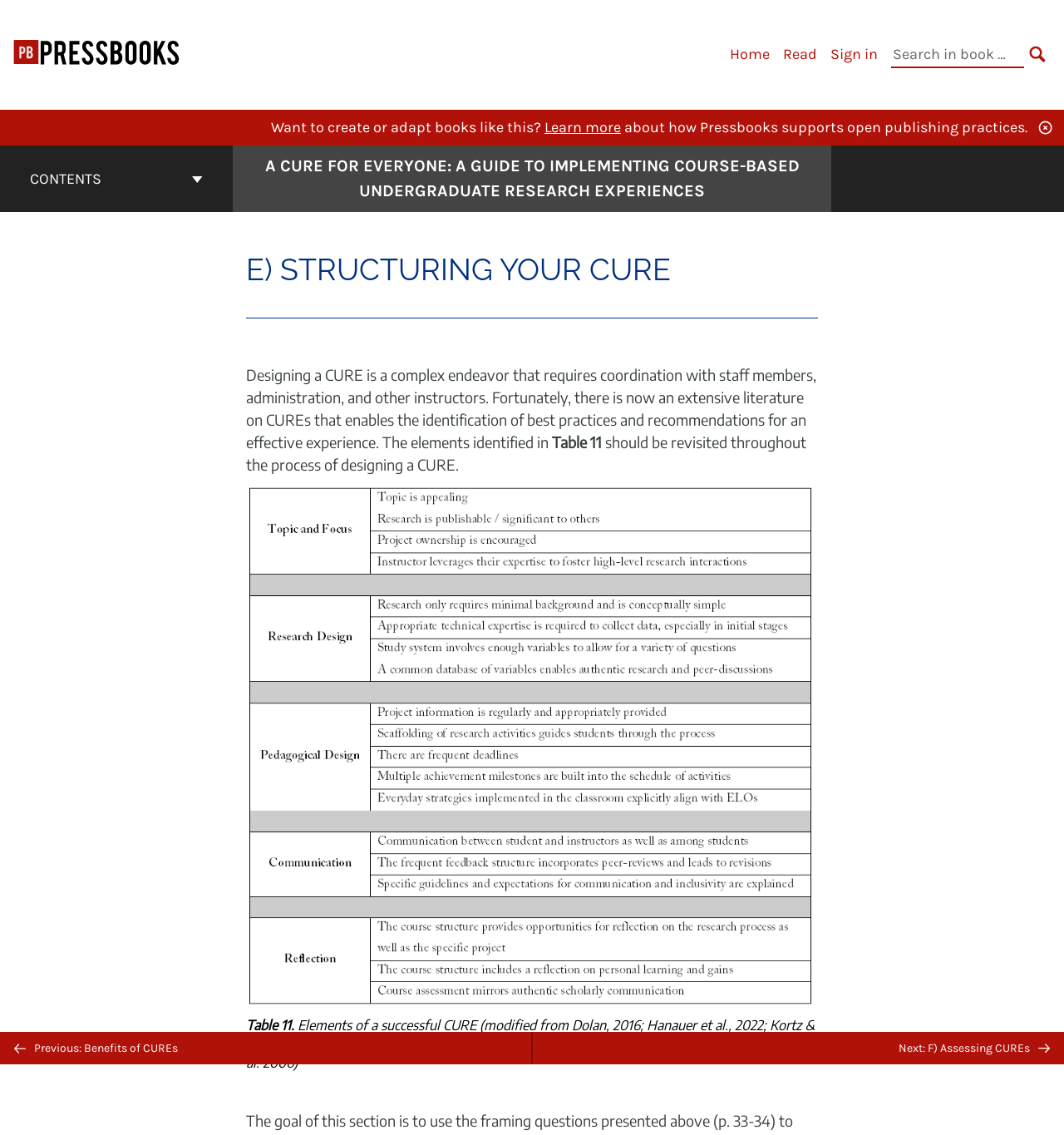What is the name of the university press?
Provide a detailed and extensive answer to the question.

I found the answer by looking at the top-left corner of the webpage, where I saw a logo and a link with the text 'The Ohio State University Pressbooks'.